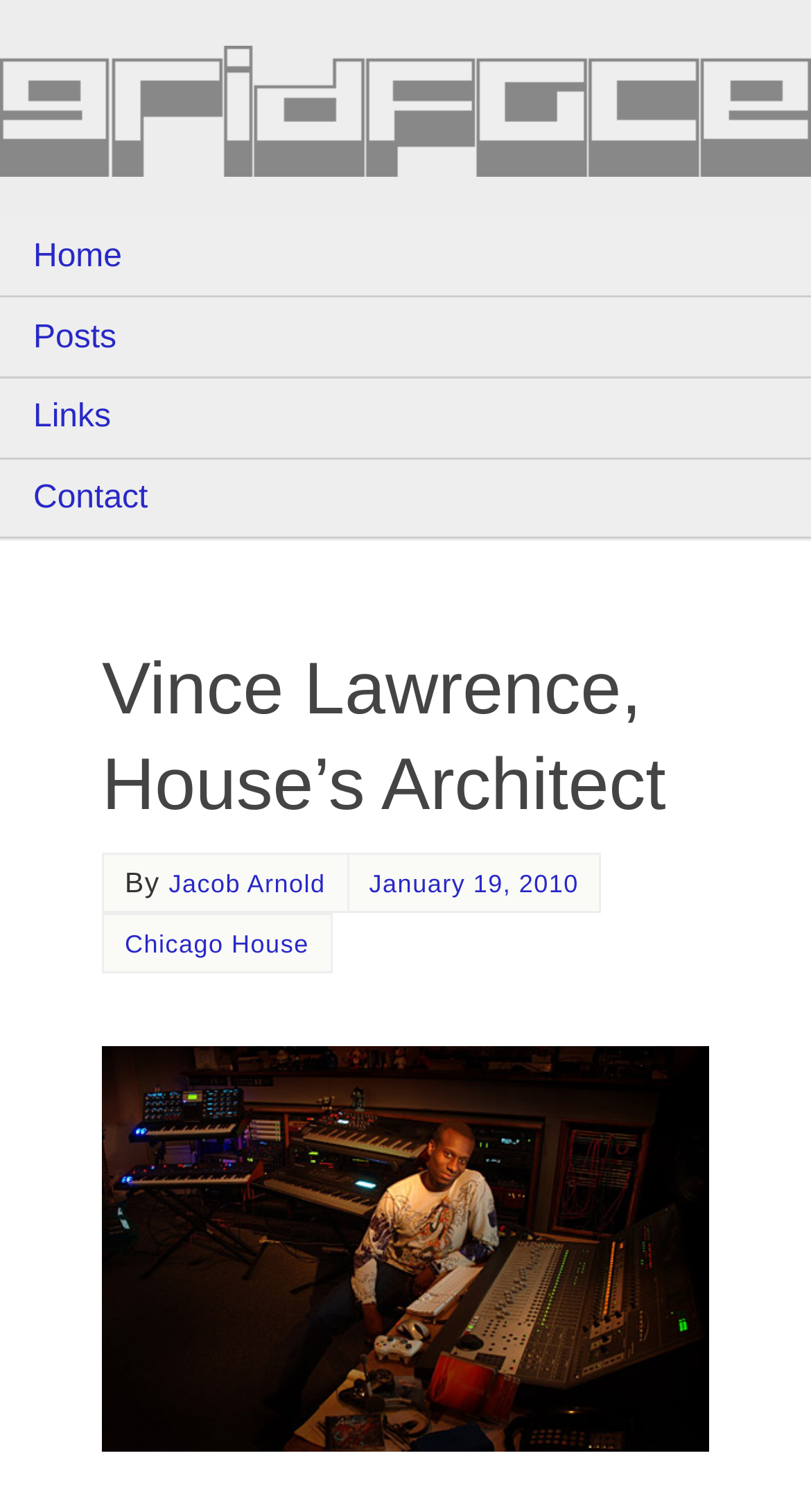Using details from the image, please answer the following question comprehensively:
What is the category of the link 'Chicago House'?

The link 'Chicago House' is likely related to music, as the webpage is about Vince Lawrence, who is described as having shaped the history of music.